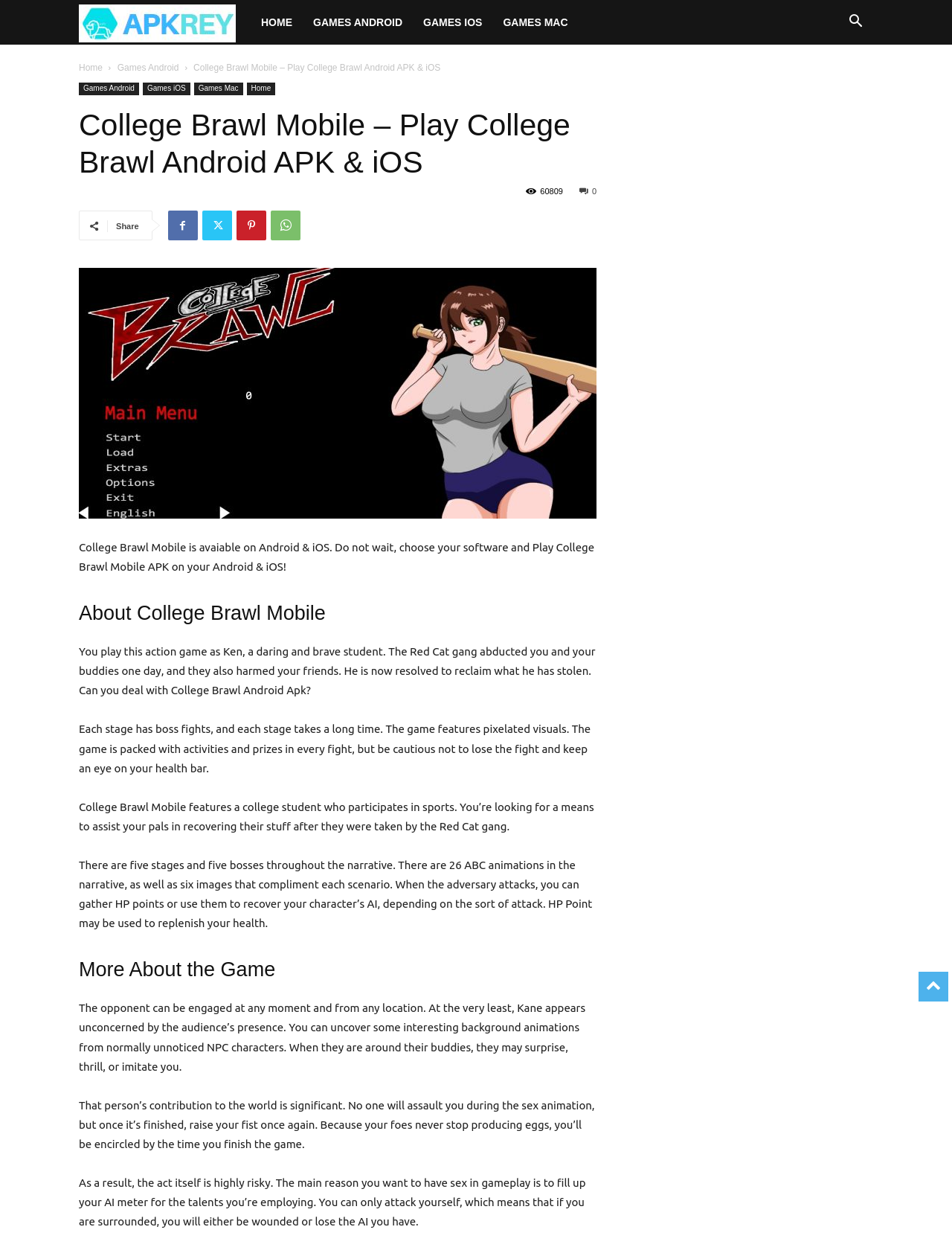Predict the bounding box coordinates of the UI element that matches this description: "Home". The coordinates should be in the format [left, top, right, bottom] with each value between 0 and 1.

[0.083, 0.05, 0.108, 0.058]